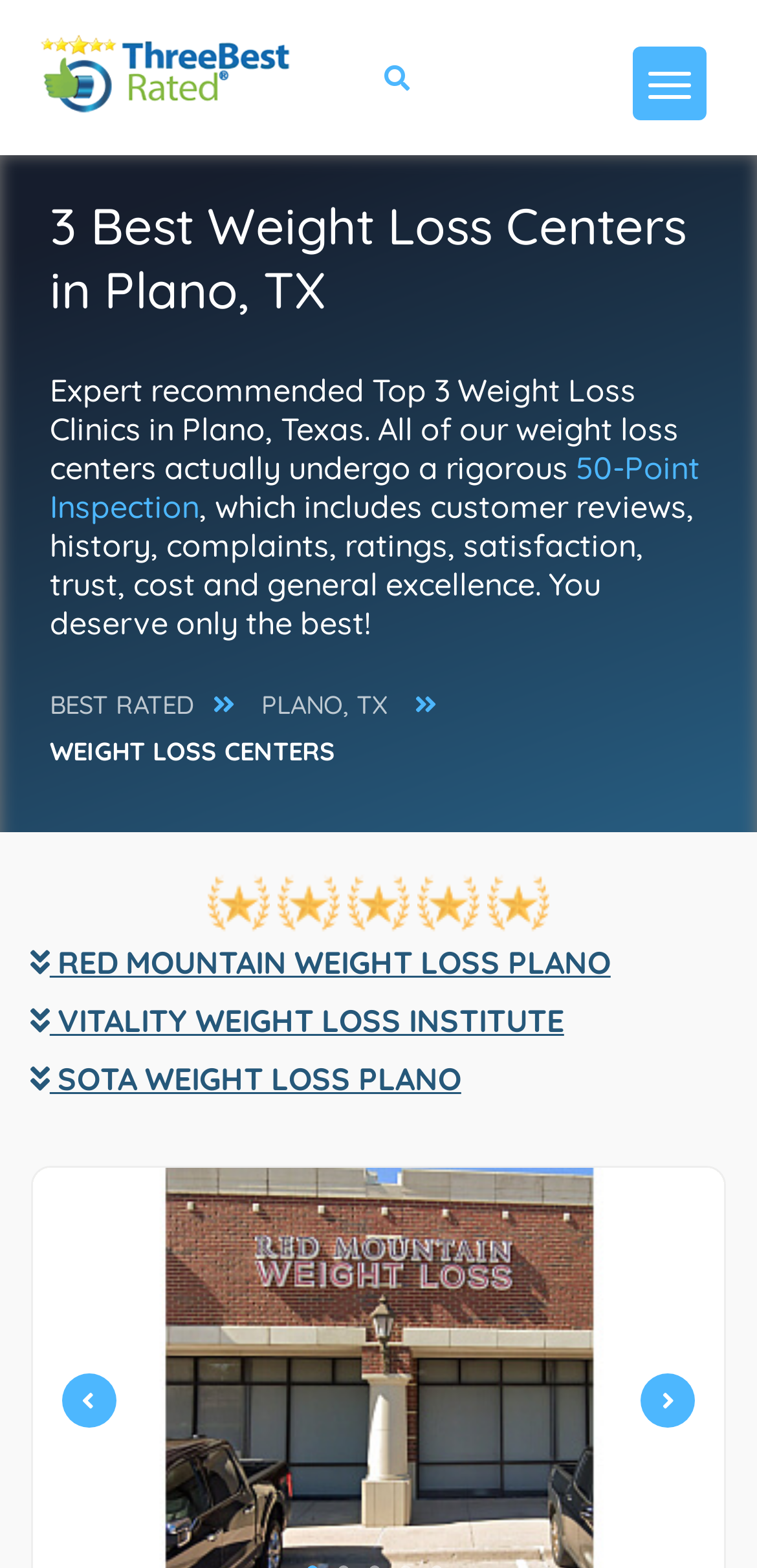Provide a brief response to the question below using a single word or phrase: 
What is the location of the recommended weight loss centers?

Plano, TX